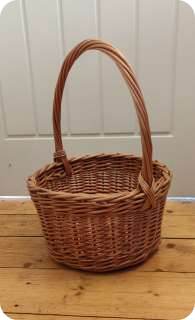Respond to the question below with a single word or phrase: What is the approximate base measurement of the basket?

26 cm